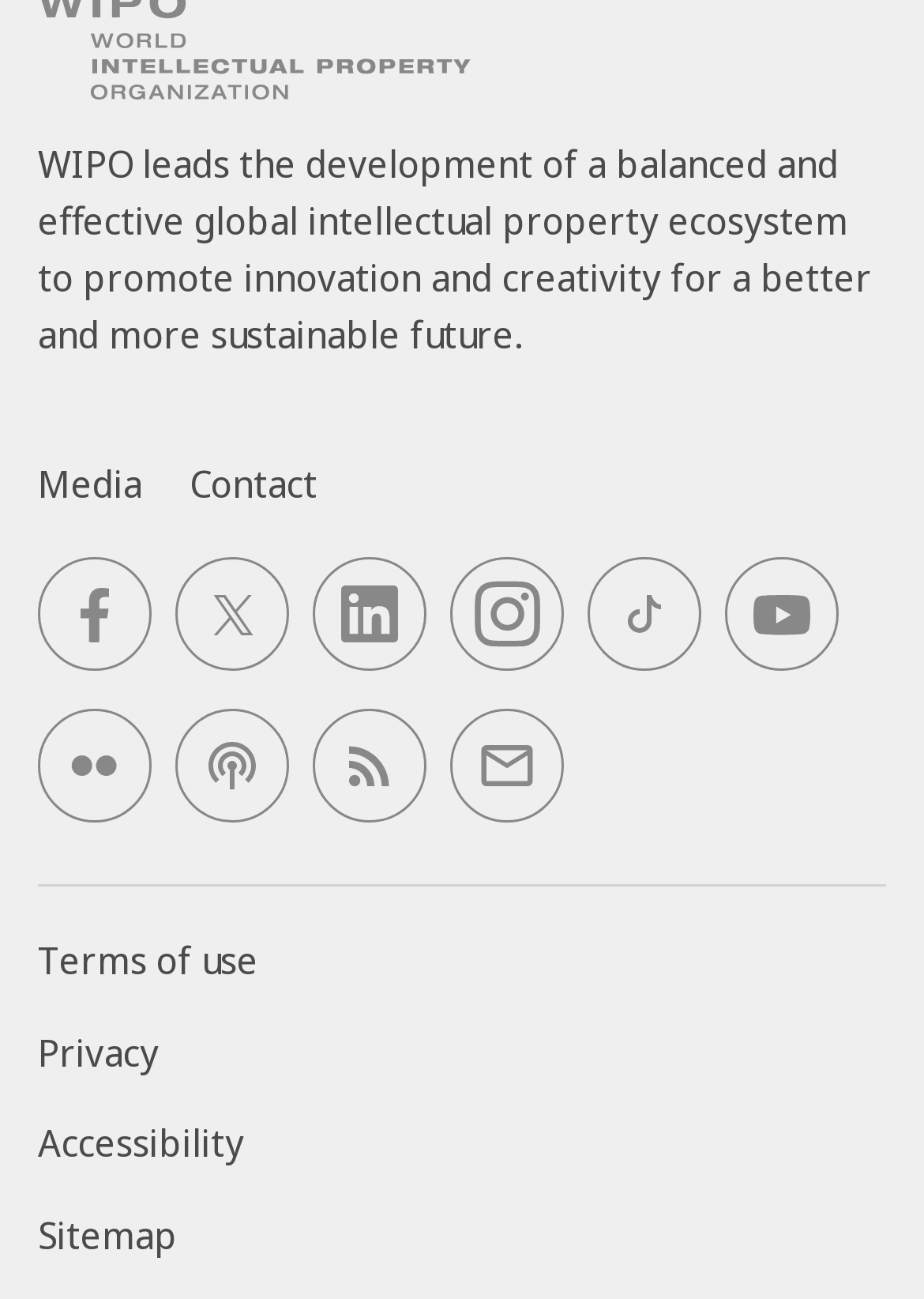How many social media links are present on the webpage?
Using the information from the image, answer the question thoroughly.

The webpage contains links to Facebook, LinkedIn, Instagram, TikTok, and YouTube, which are all social media platforms. These links are accompanied by their respective icons.